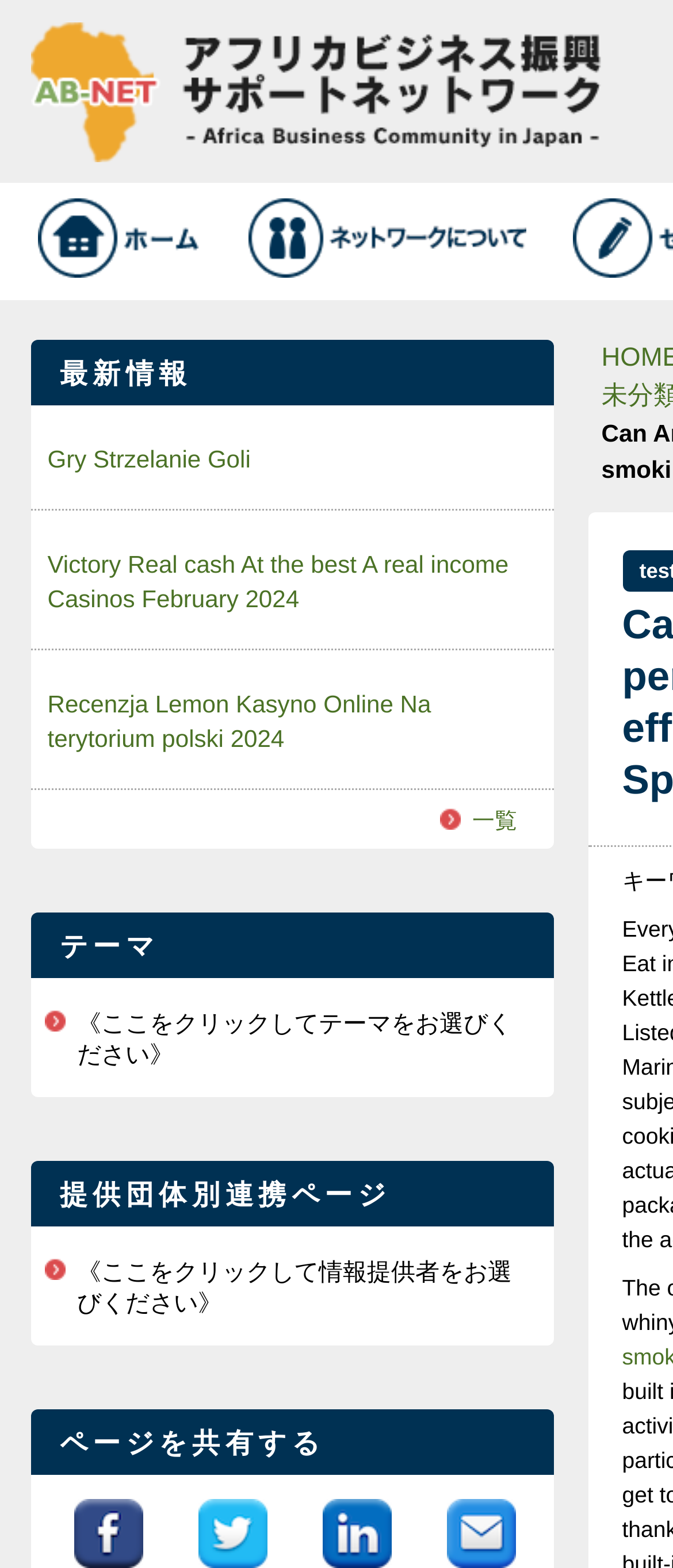For the following element description, predict the bounding box coordinates in the format (top-left x, top-left y, bottom-right x, bottom-right y). All values should be floating point numbers between 0 and 1. Description: alt="ネットワークについて"

[0.368, 0.117, 0.781, 0.191]